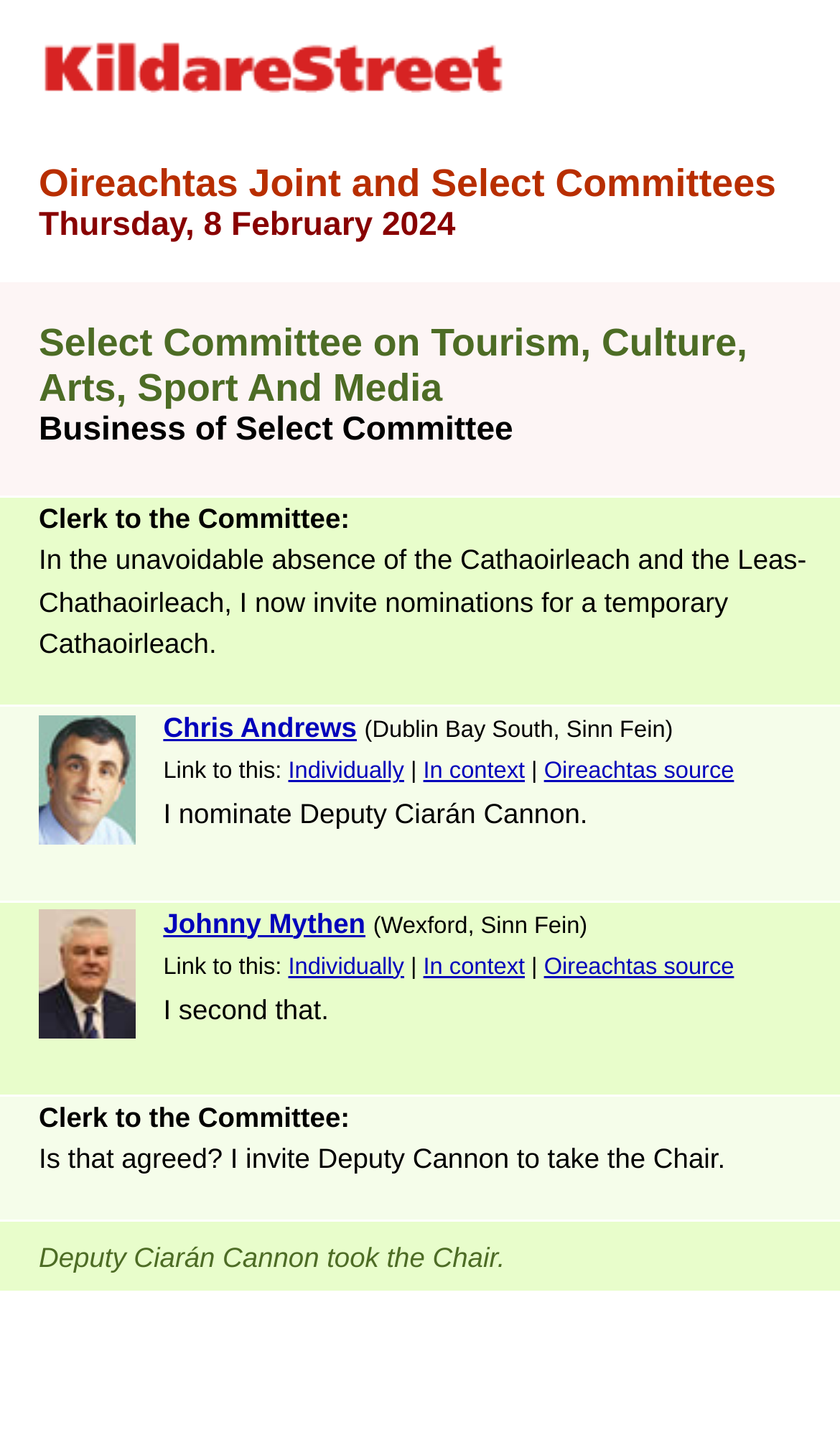Please reply to the following question with a single word or a short phrase:
What is the position being nominated for?

Temporary Cathaoirleach